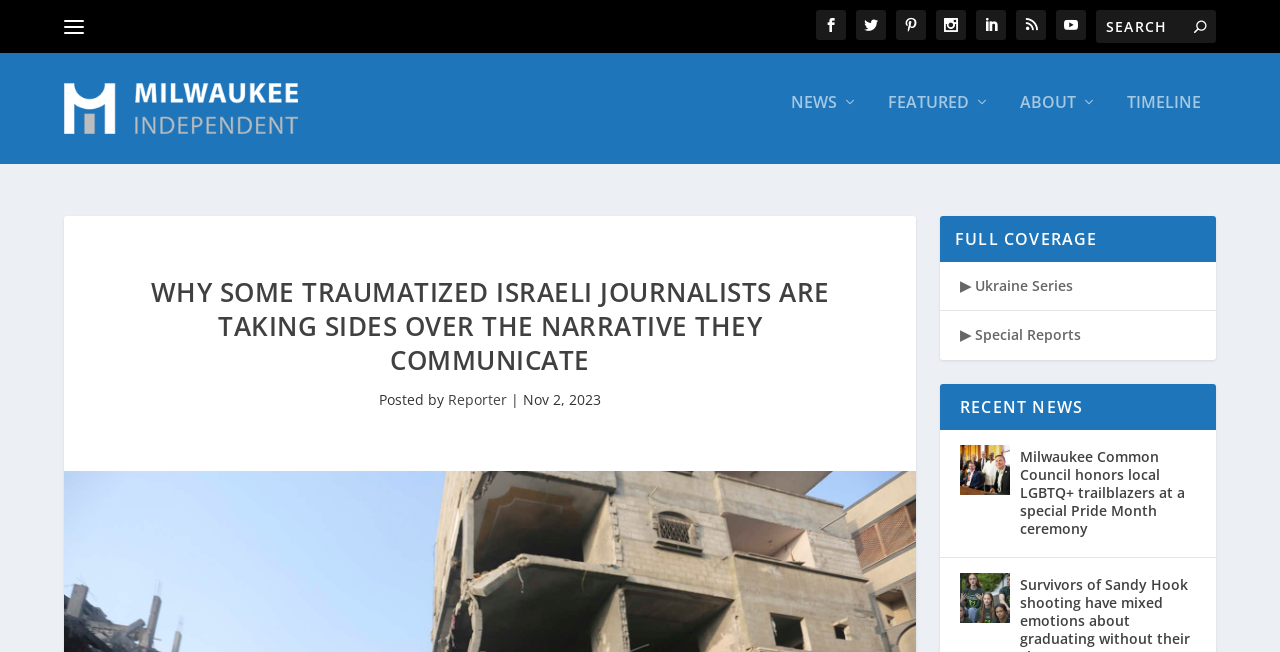Create a detailed summary of all the visual and textual information on the webpage.

The webpage appears to be a news article page from the Milwaukee Independent. At the top, there is a logo of Milwaukee Independent, which is an image with a link. Below the logo, there are several social media links, represented by icons, aligned horizontally. 

To the right of the logo, there is a search bar with a search button. The search bar has a placeholder text "Search for:". 

Below the search bar, there are four main navigation links: "NEWS", "FEATURED", "ABOUT", and "TIMELINE". Each link has an icon next to it.

The main content of the page is an article with the title "WHY SOME TRAUMATIZED ISRAELI JOURNALISTS ARE TAKING SIDES OVER THE NARRATIVE THEY COMMUNICATE". The title is in a large font size and is centered. Below the title, there is information about the author, "Posted by Reporter", and the date "Nov 2, 2023".

Below the article title, there are three sections: "FULL COVERAGE", "RECENT NEWS", and a list of news articles. The "FULL COVERAGE" section has two links: "Ukraine Series" and "Special Reports". The "RECENT NEWS" section has two news articles, each with a title and an image. The news articles are listed vertically, with the most recent one at the top.